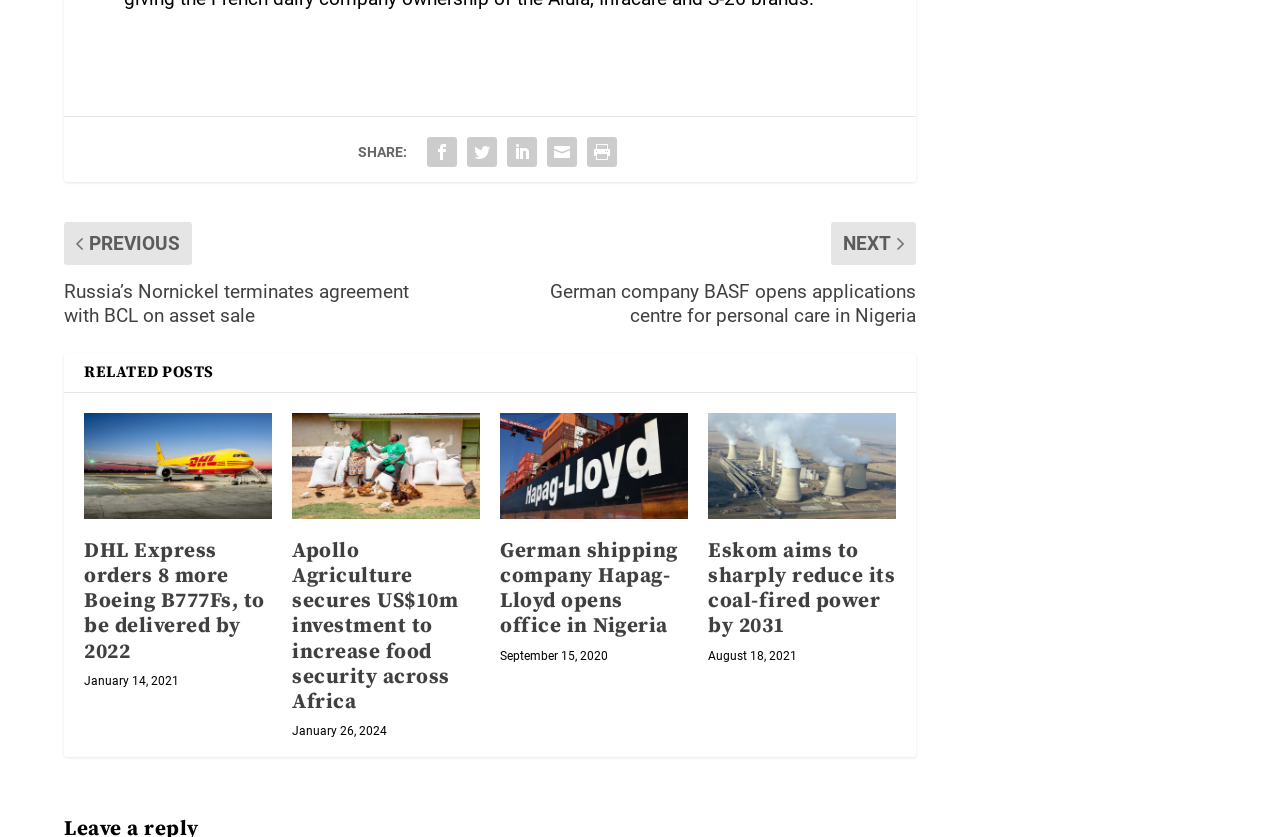Please specify the bounding box coordinates of the clickable section necessary to execute the following command: "Check the date of the post about German shipping company Hapag-Lloyd".

[0.391, 0.739, 0.475, 0.755]